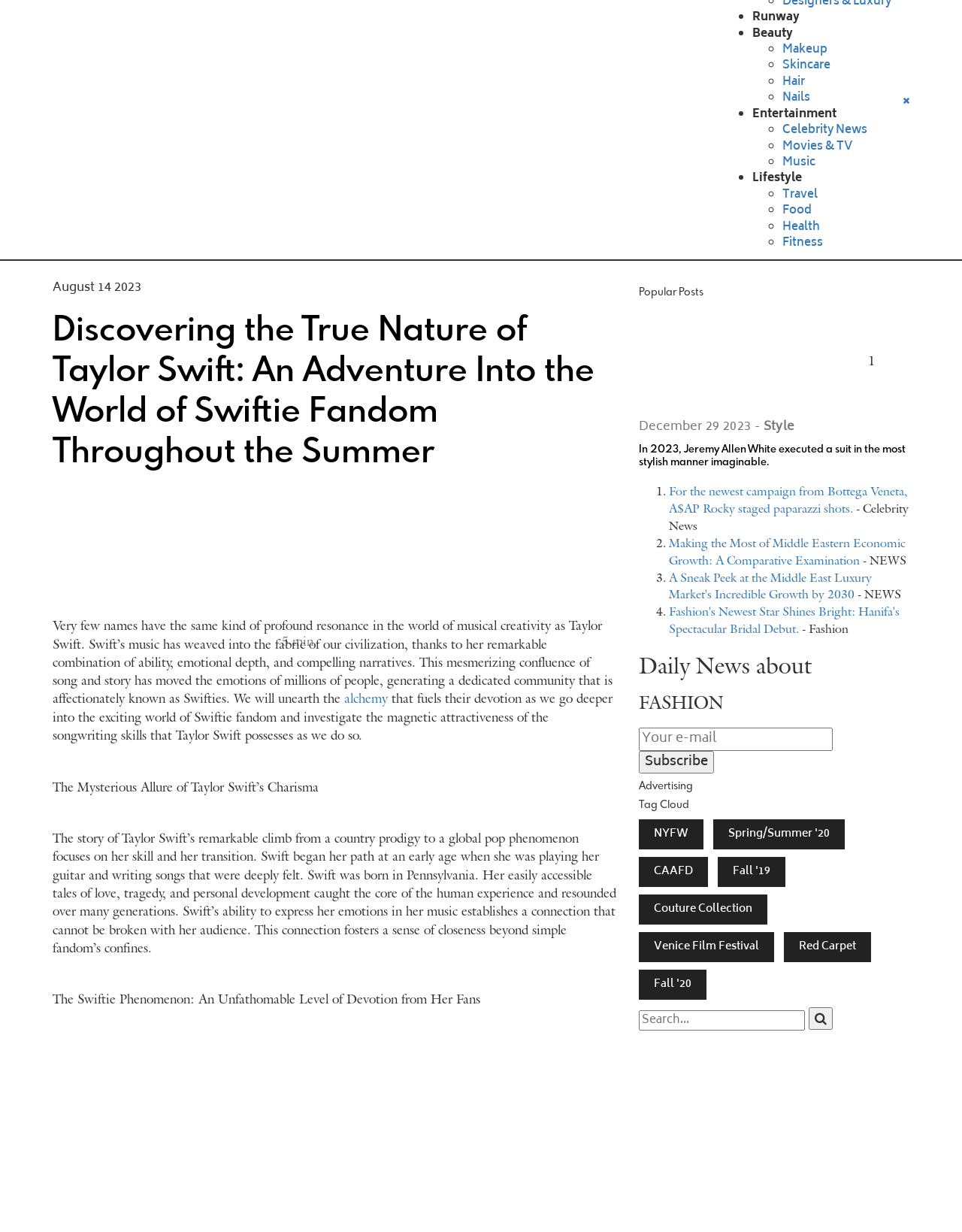Identify the bounding box coordinates of the area that should be clicked in order to complete the given instruction: "Read the article about Taylor Swift". The bounding box coordinates should be four float numbers between 0 and 1, i.e., [left, top, right, bottom].

[0.055, 0.253, 0.641, 0.385]